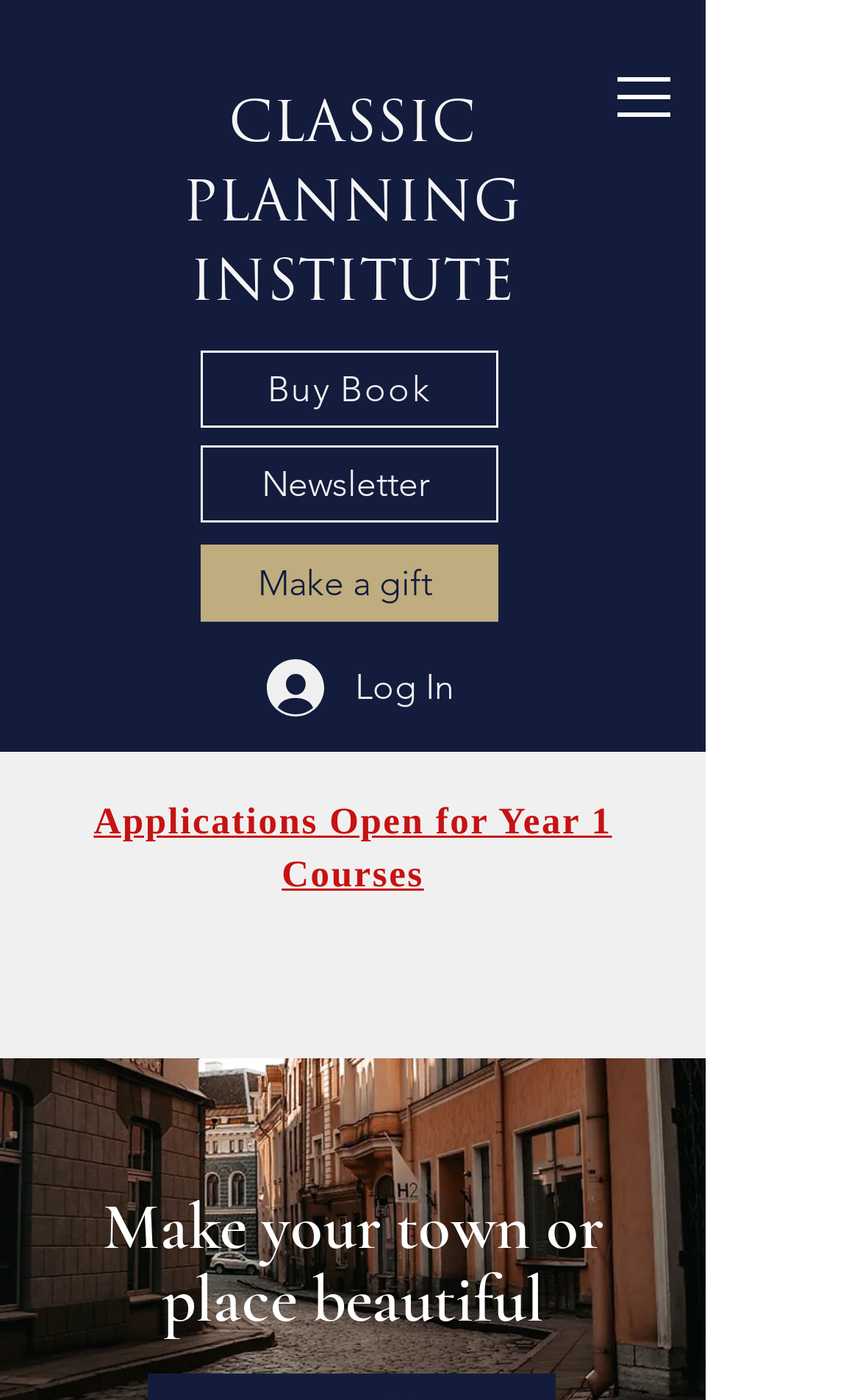Respond with a single word or phrase to the following question: What is the purpose of the 'Make a gift' link?

To make a donation